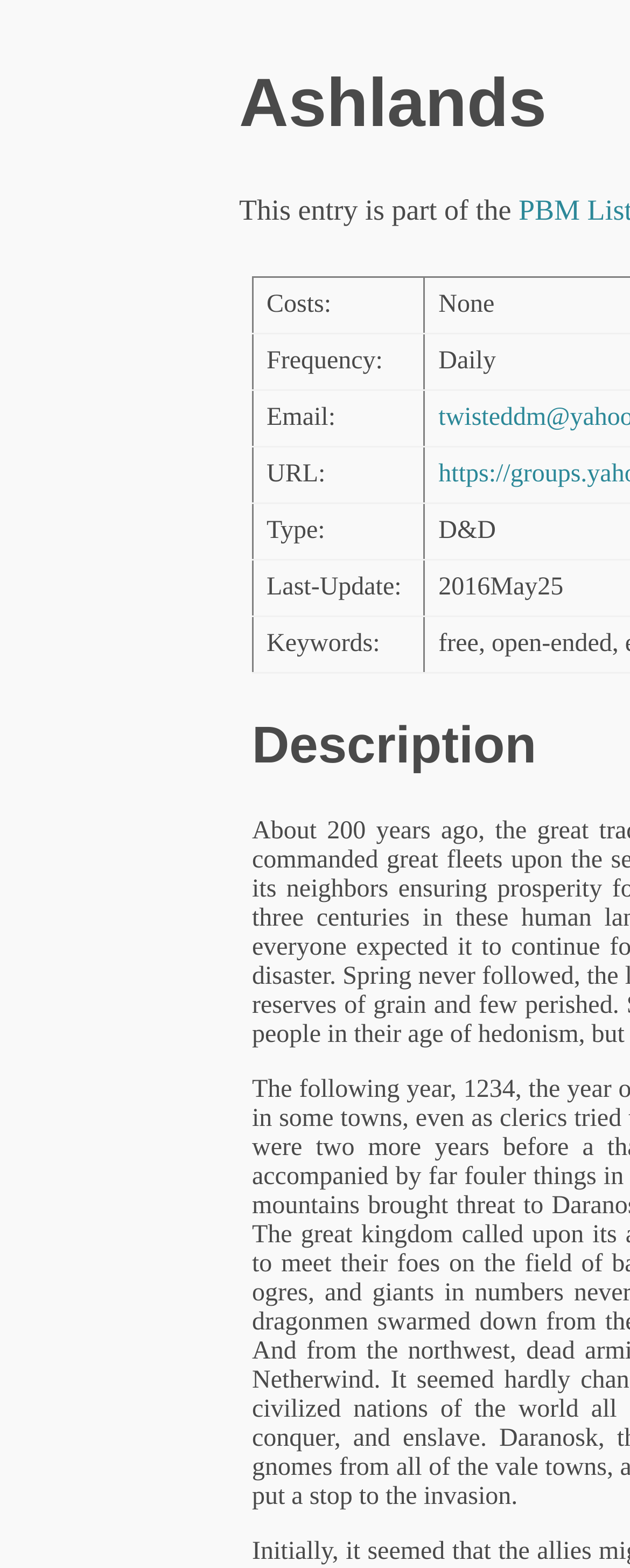What is the vertical position of the 'Type' field relative to the 'Frequency' field?
Respond to the question with a single word or phrase according to the image.

Below